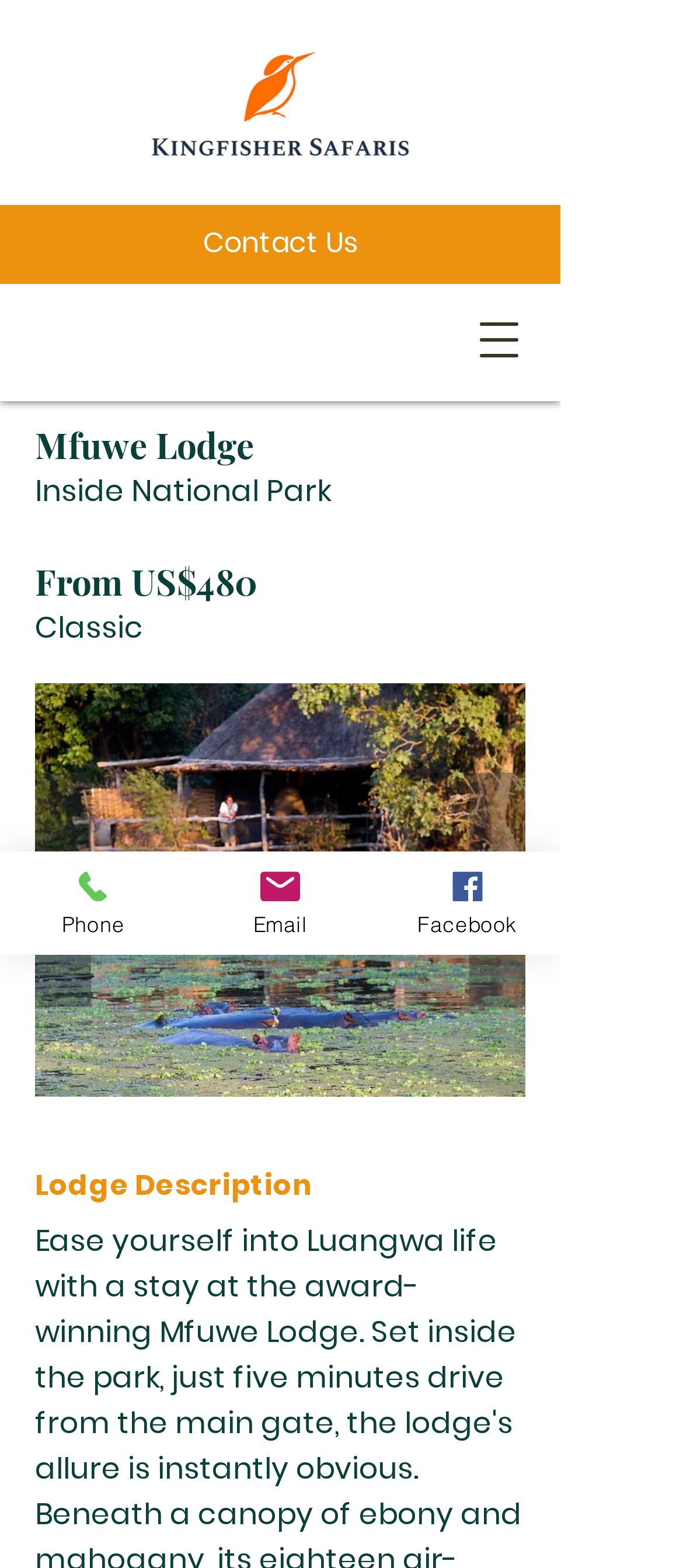Provide an in-depth caption for the webpage.

The webpage is about Mfuwe Lodge, an award-winning accommodation located inside the national park, just five minutes drive from the main gate. 

At the top left of the page, there is a link to an image called "Original.png". Below it, there is a link to "Contact Us" and a button to open the navigation menu. 

The main content of the page is divided into sections. The first section has a heading "Mfuwe Lodge" and a subheading "Inside National Park". Below it, there is a heading "From US$480" and a description "Classic". 

To the right of these headings, there is a slide show gallery with two buttons to navigate through the images. The gallery takes up most of the page's width and height. Within the gallery, there is a button with a popup menu that displays an image of Mfuwe Lodge. 

Below the gallery, there is a heading "Lodge Description". 

At the bottom left of the page, there are three links to contact the lodge: "Phone", "Email", and "Facebook". Each link has a corresponding icon next to it.